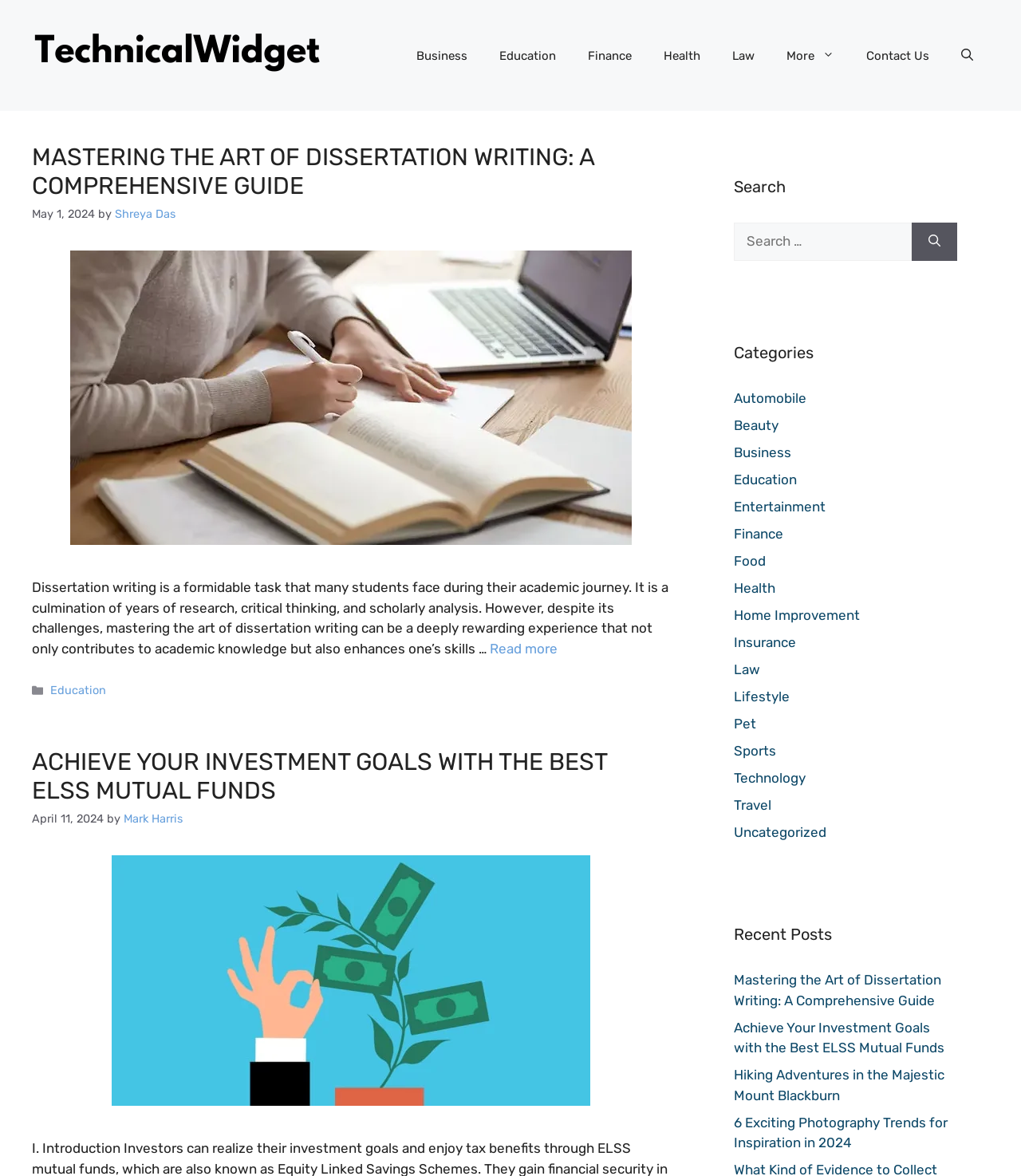How many links are there in the primary navigation menu?
Use the screenshot to answer the question with a single word or phrase.

8